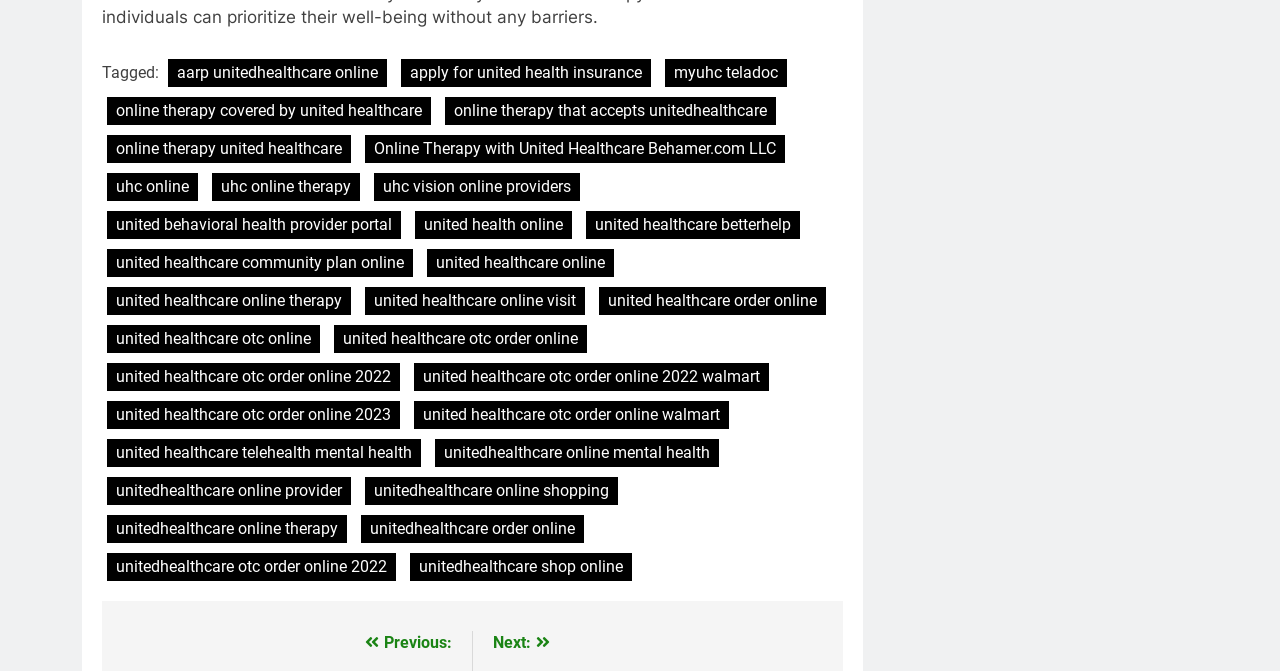Could you specify the bounding box coordinates for the clickable section to complete the following instruction: "Visit 'online therapy covered by united healthcare'"?

[0.084, 0.145, 0.337, 0.186]